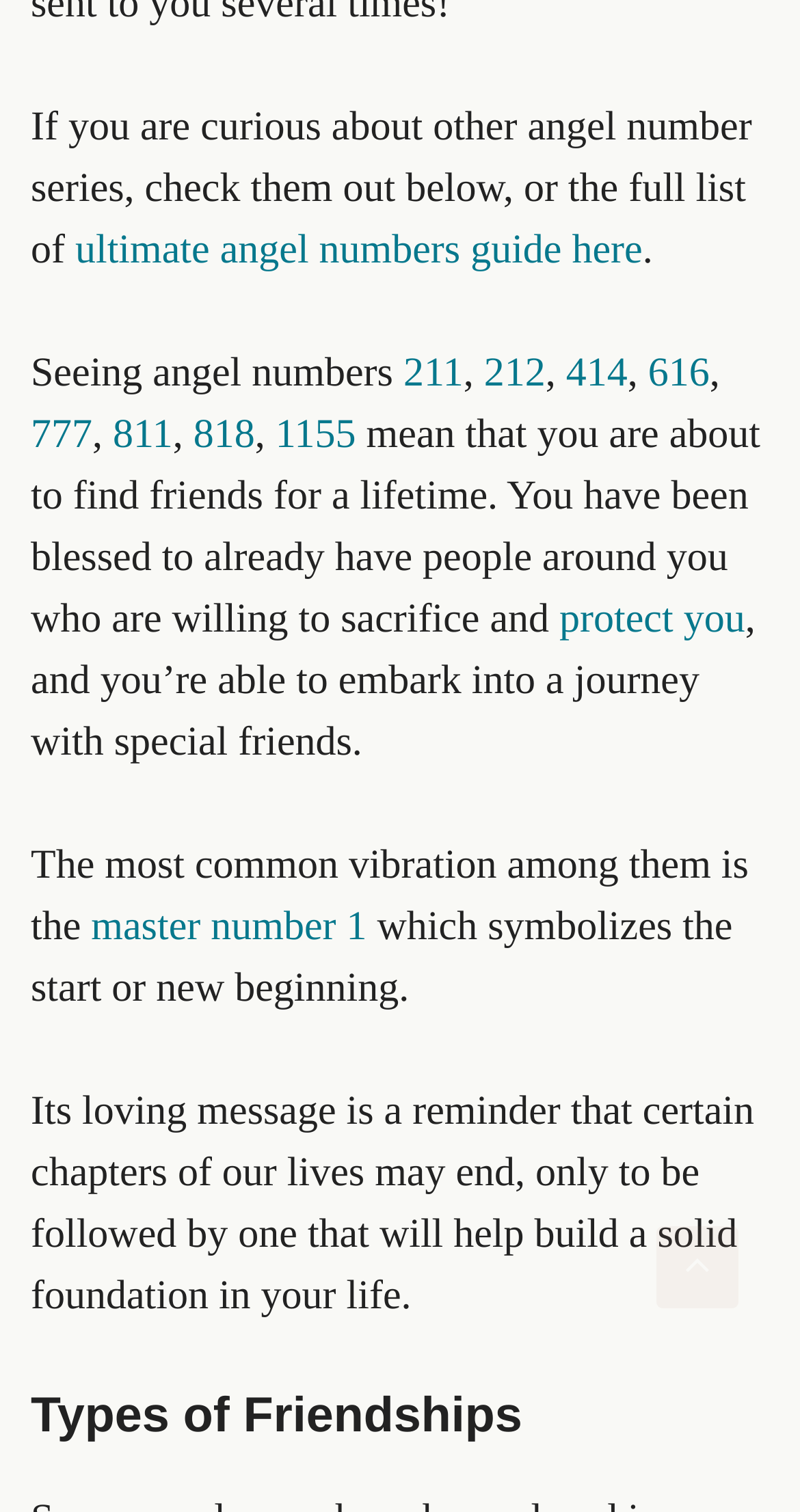Reply to the question below using a single word or brief phrase:
What type of friendships are discussed in the webpage?

various types